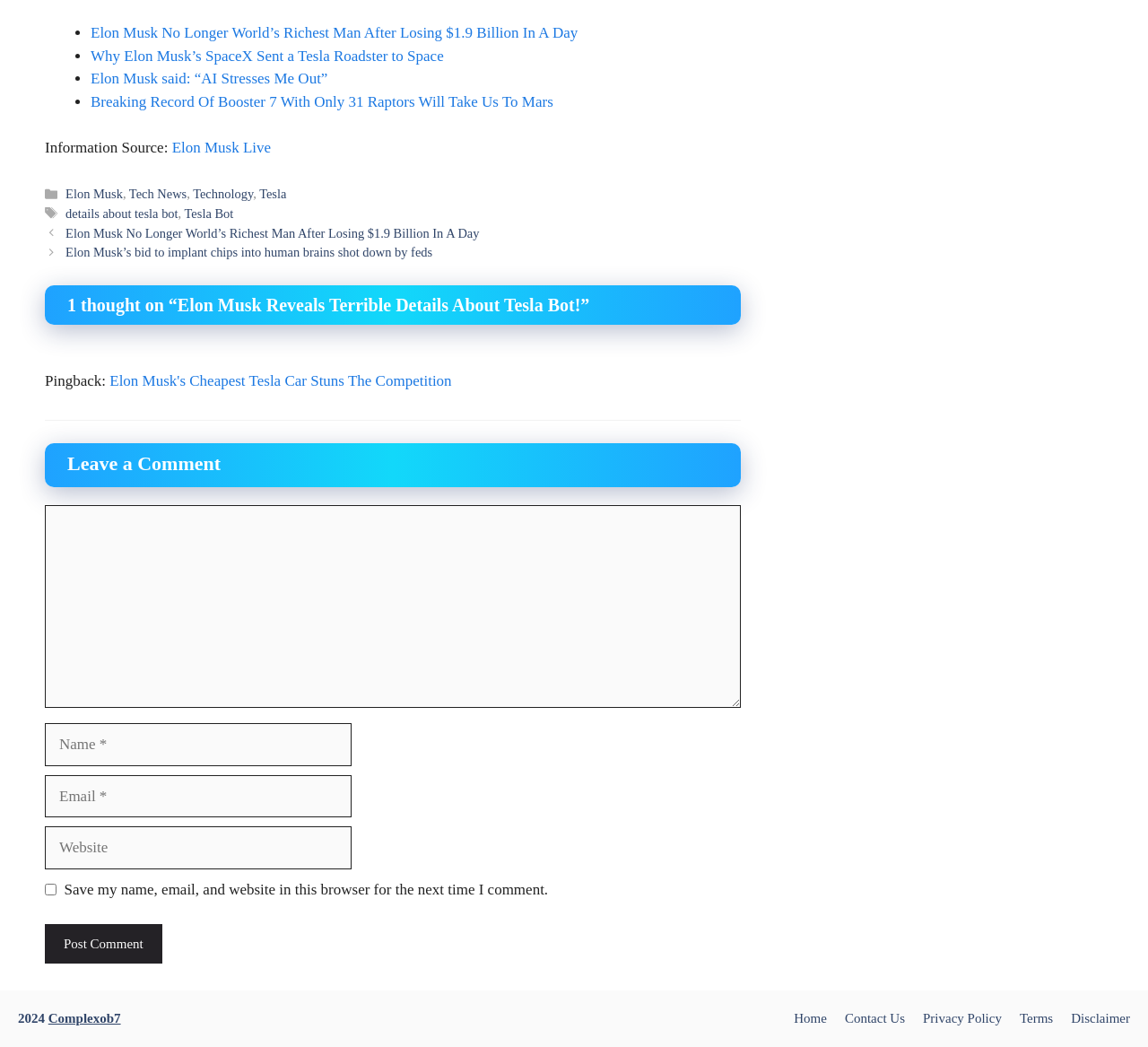How many links are in the footer?
Answer the question using a single word or phrase, according to the image.

5